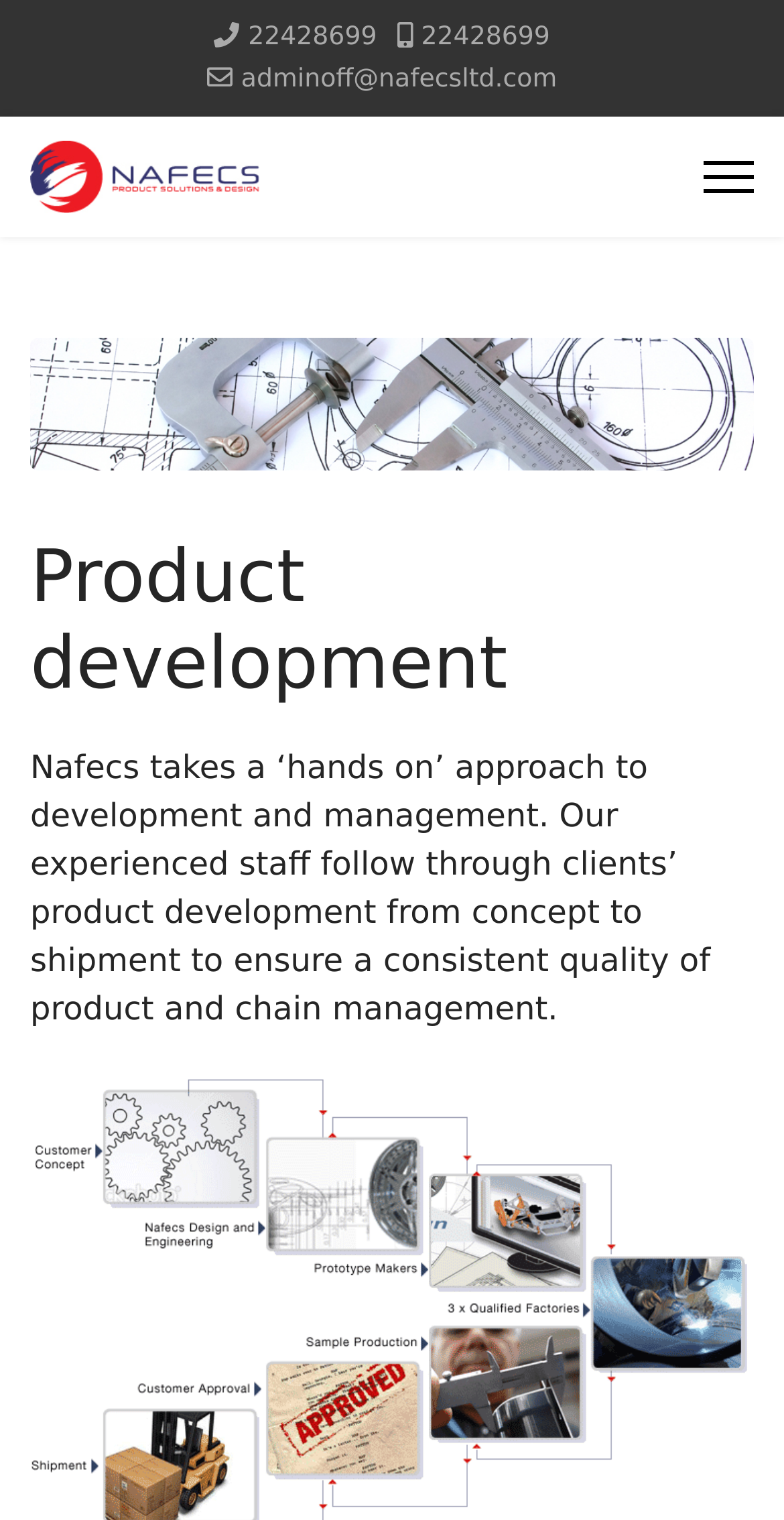Using details from the image, please answer the following question comprehensively:
What is the role of the experienced staff?

According to the StaticText element, the experienced staff 'follow through clients’ product development from concept to shipment to ensure a consistent quality of product and chain management.' This implies that the staff are responsible for overseeing the entire product development process.